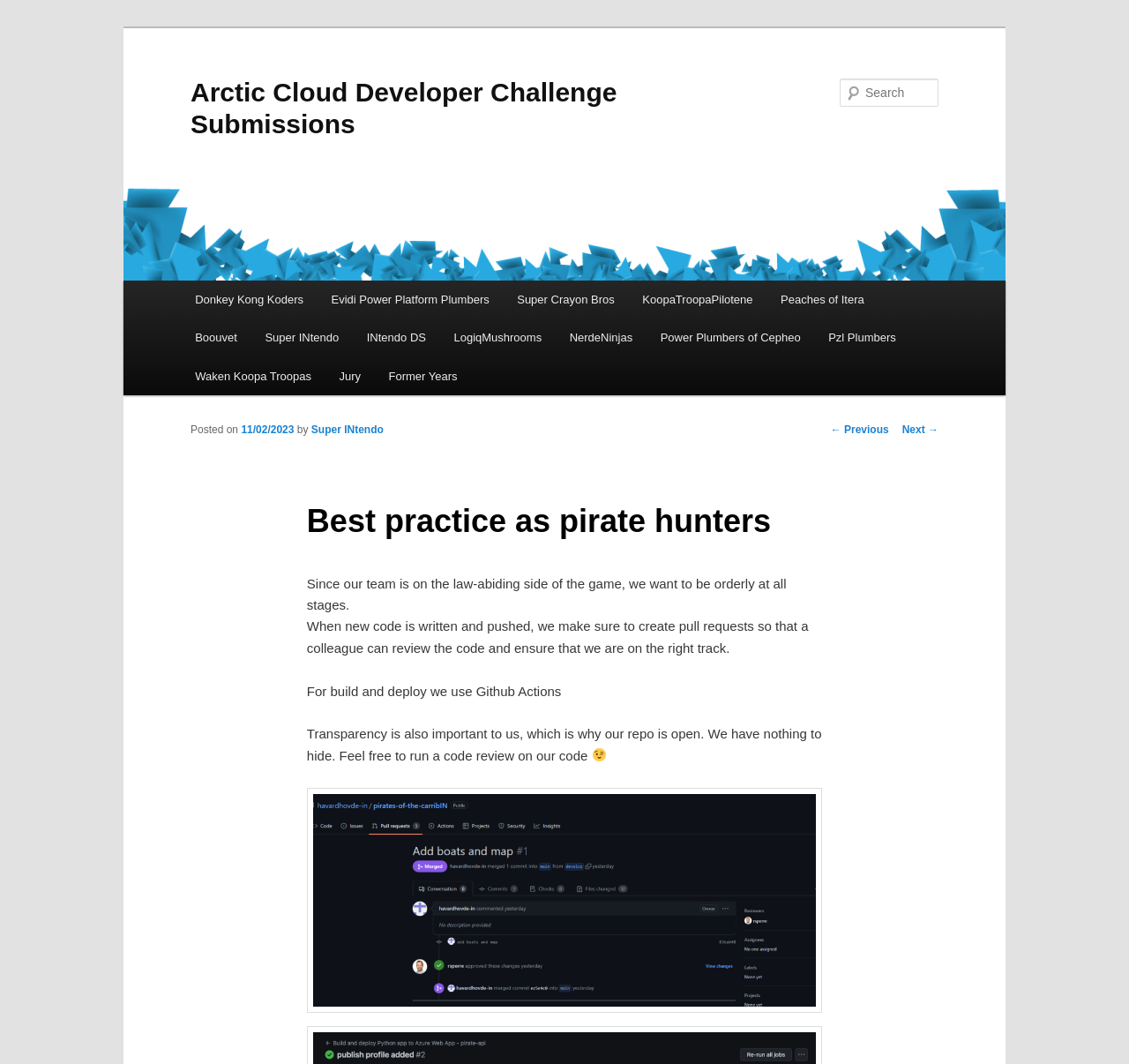What is the tone of the last sentence of the text?
Look at the image and respond with a one-word or short phrase answer.

Humorous